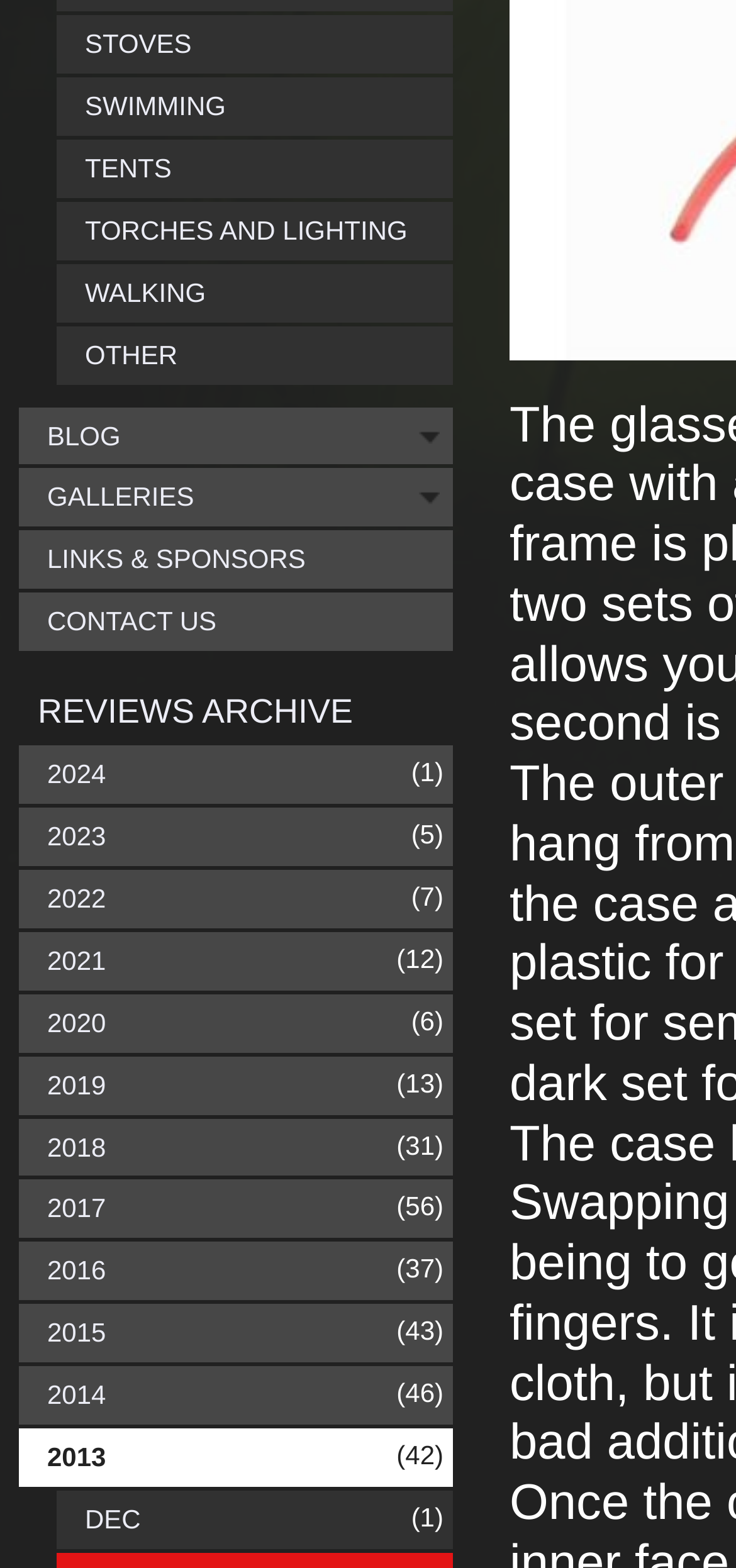What is the purpose of the links on the left side of the webpage?
Based on the image, respond with a single word or phrase.

To navigate to different sections